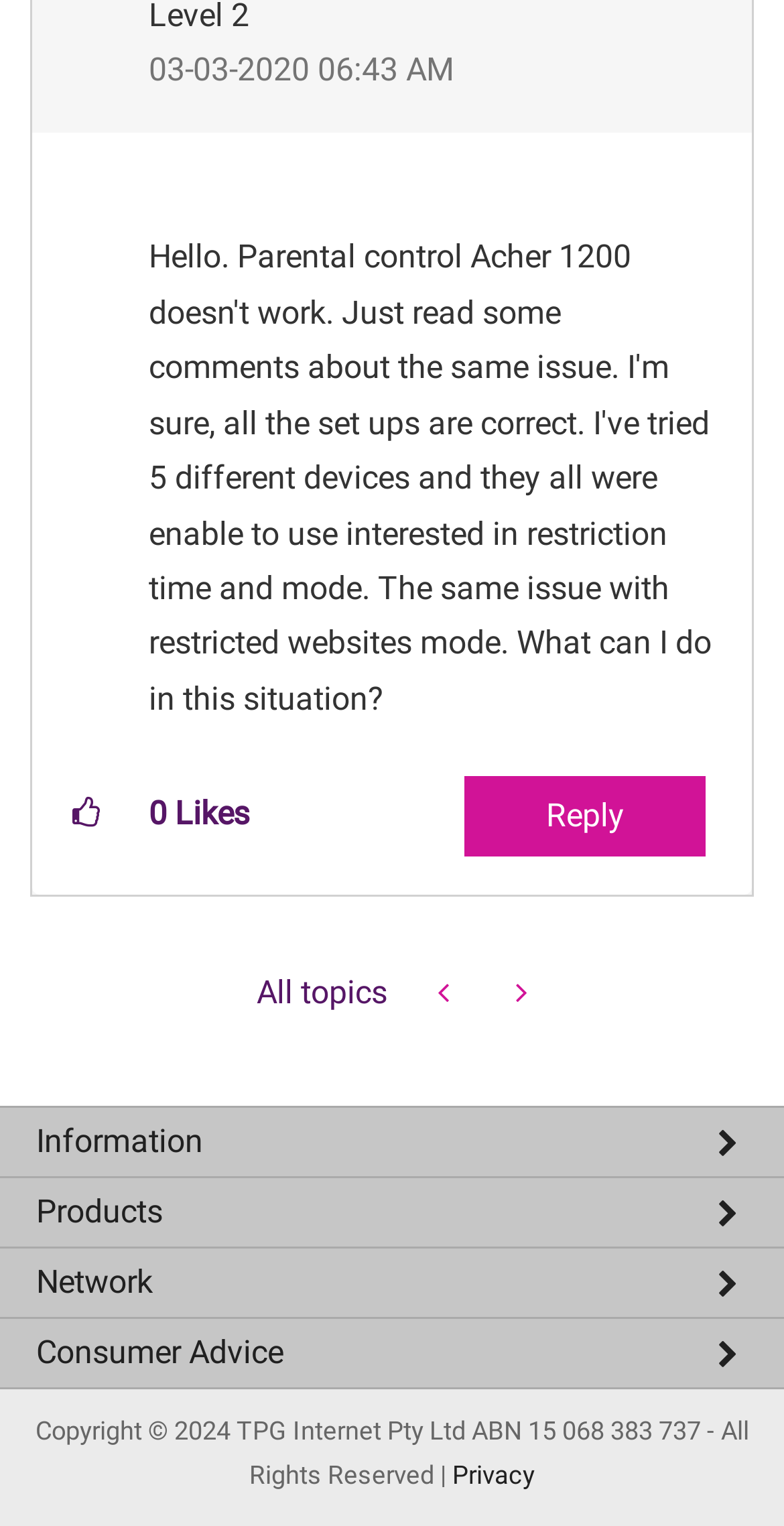Respond to the following query with just one word or a short phrase: 
How many kudos does the post have?

0